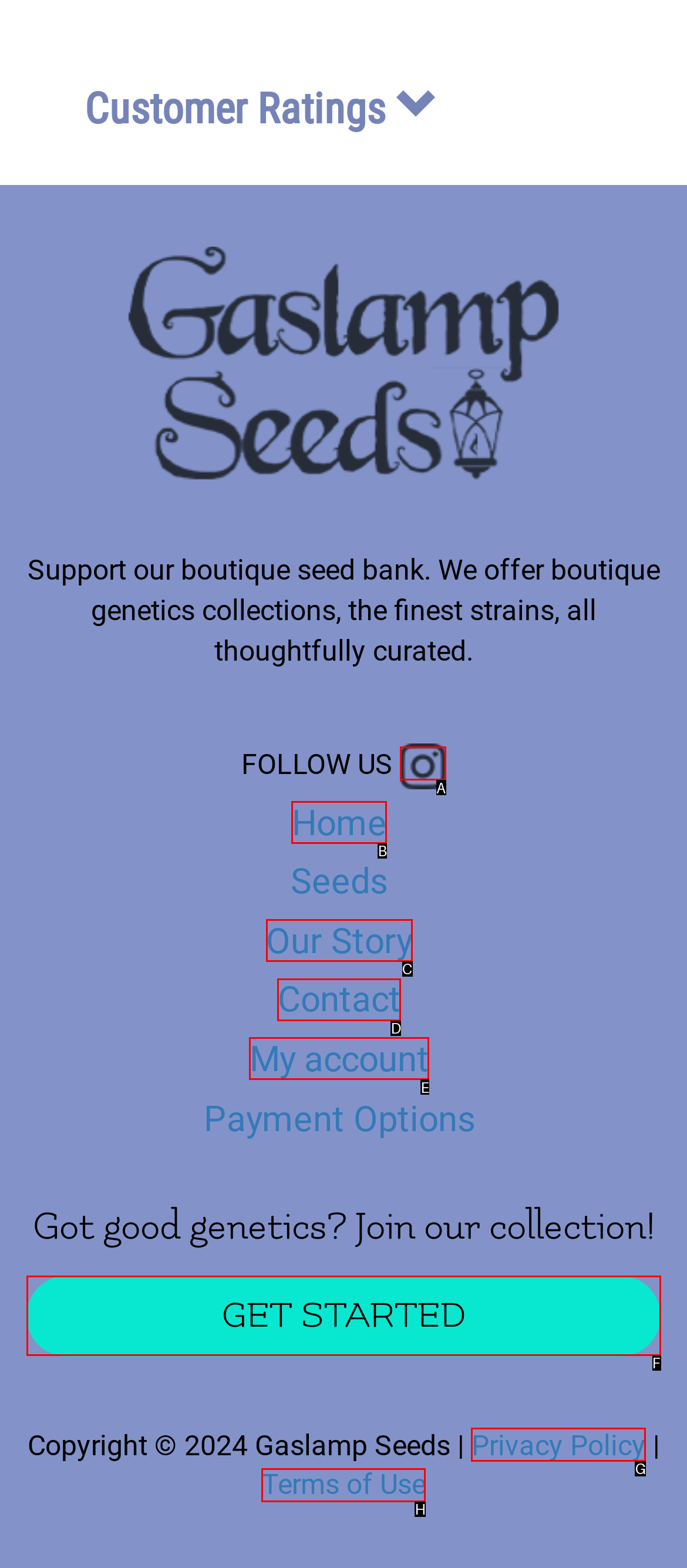Which lettered option should I select to achieve the task: Go to the home page according to the highlighted elements in the screenshot?

B